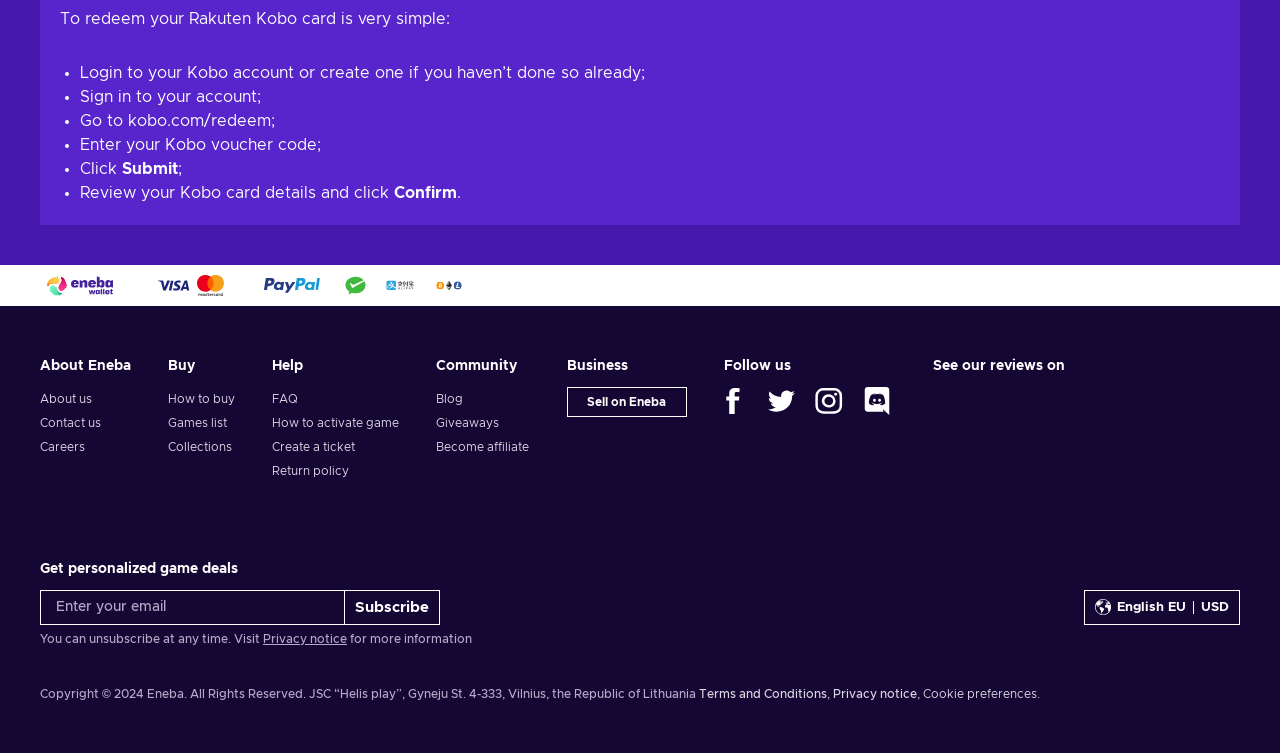Given the description of the UI element: "Sell on Eneba", predict the bounding box coordinates in the form of [left, top, right, bottom], with each value being a float between 0 and 1.

[0.443, 0.514, 0.536, 0.554]